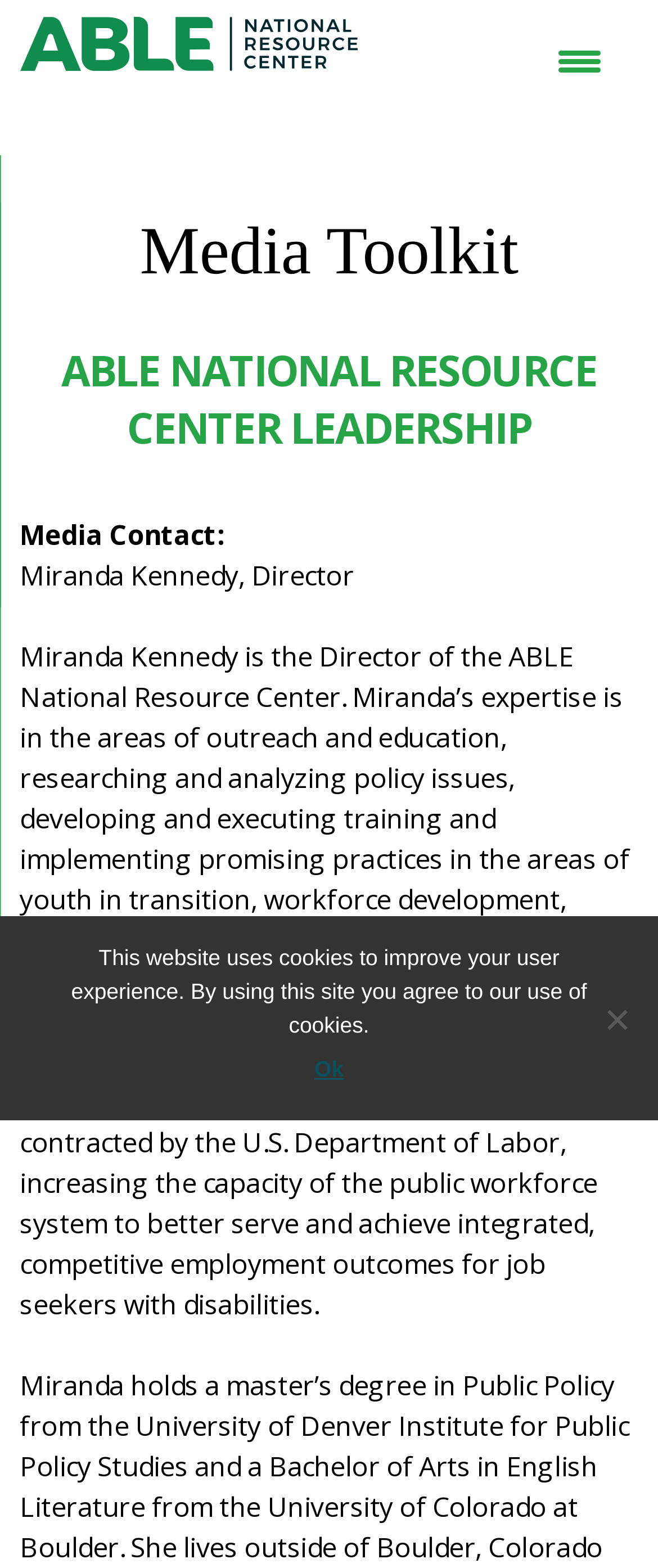Determine the bounding box coordinates (top-left x, top-left y, bottom-right x, bottom-right y) of the UI element described in the following text: Ok

[0.478, 0.671, 0.522, 0.693]